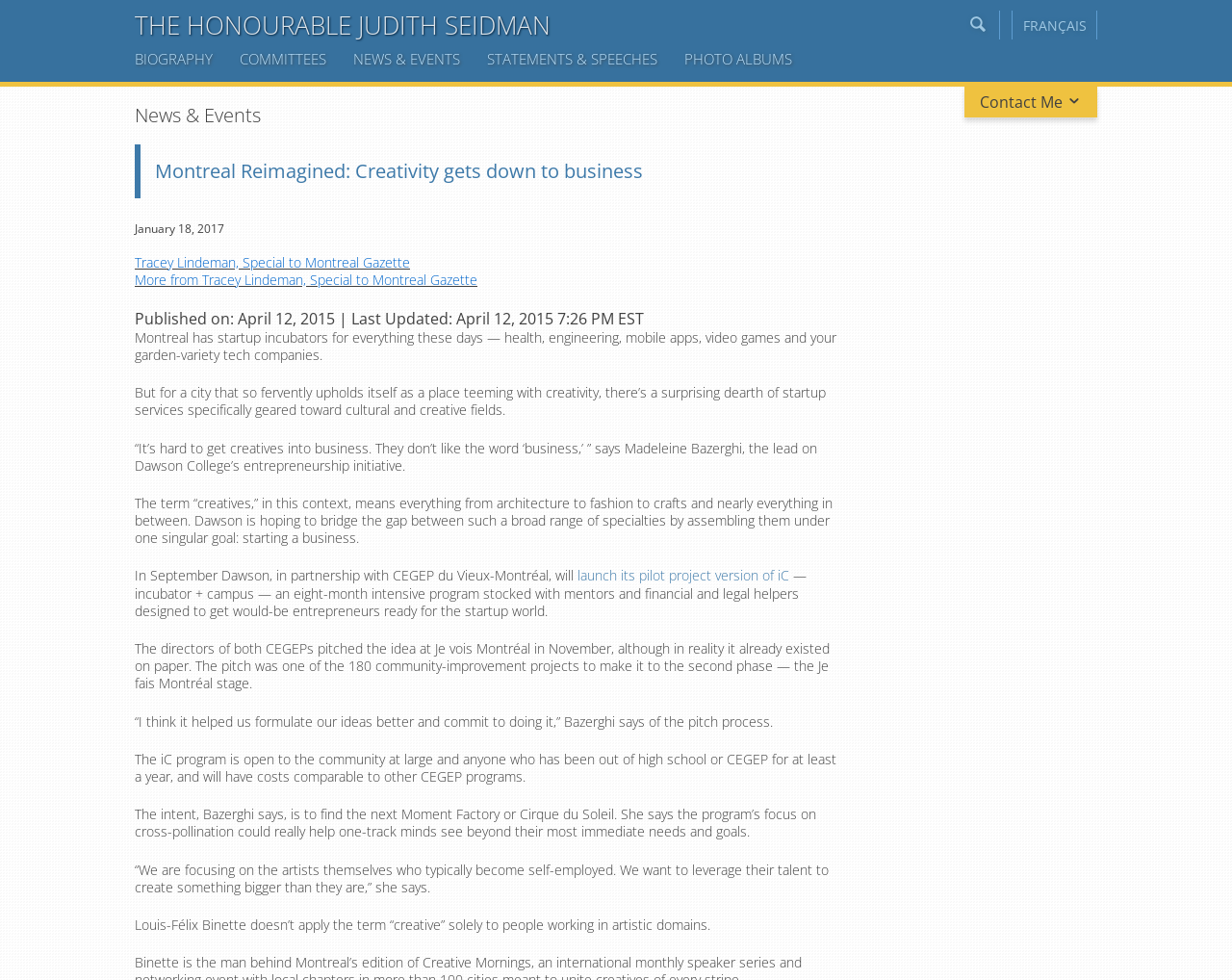Please respond to the question using a single word or phrase:
What is the name of the Honourable?

Judith Seidman